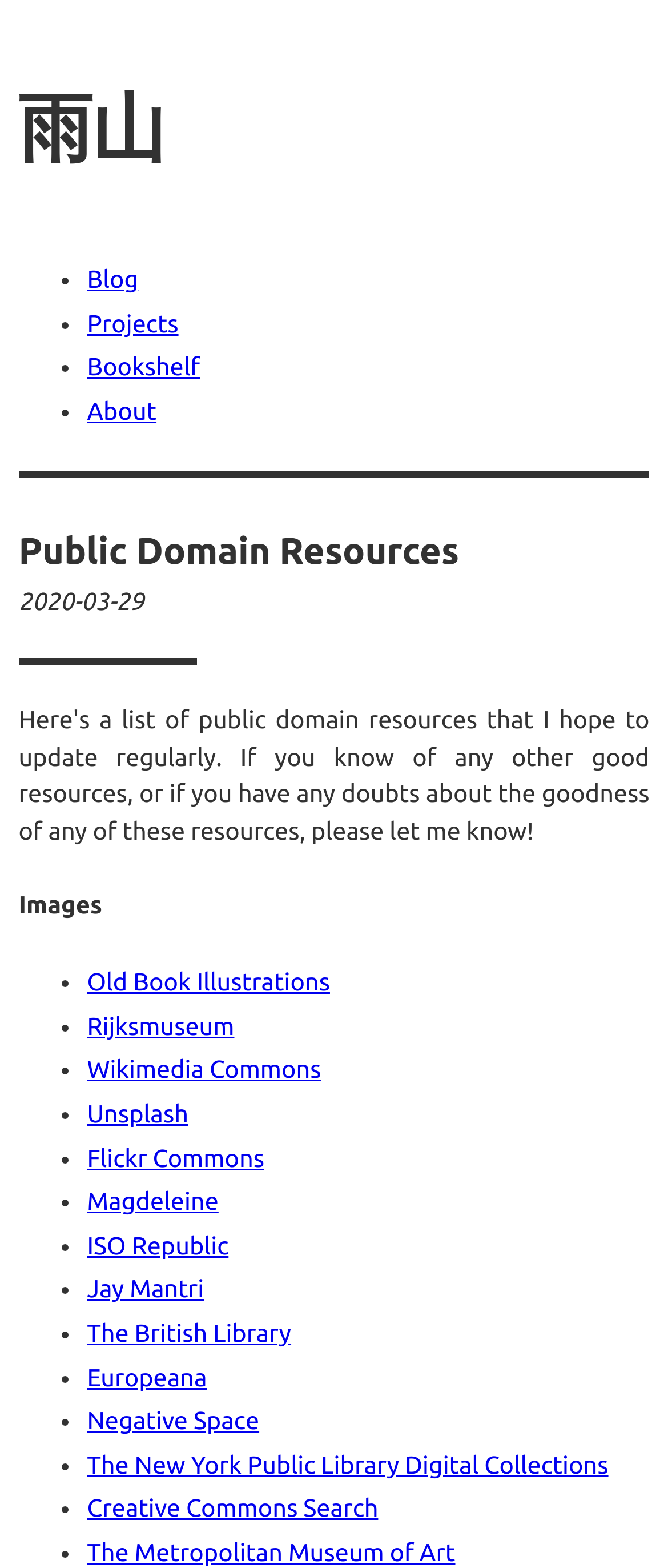Carefully observe the image and respond to the question with a detailed answer:
What is the date of the latest update?

I found the date '2020-03-29' under the 'Public Domain Resources' heading, which suggests that it is the date of the latest update.